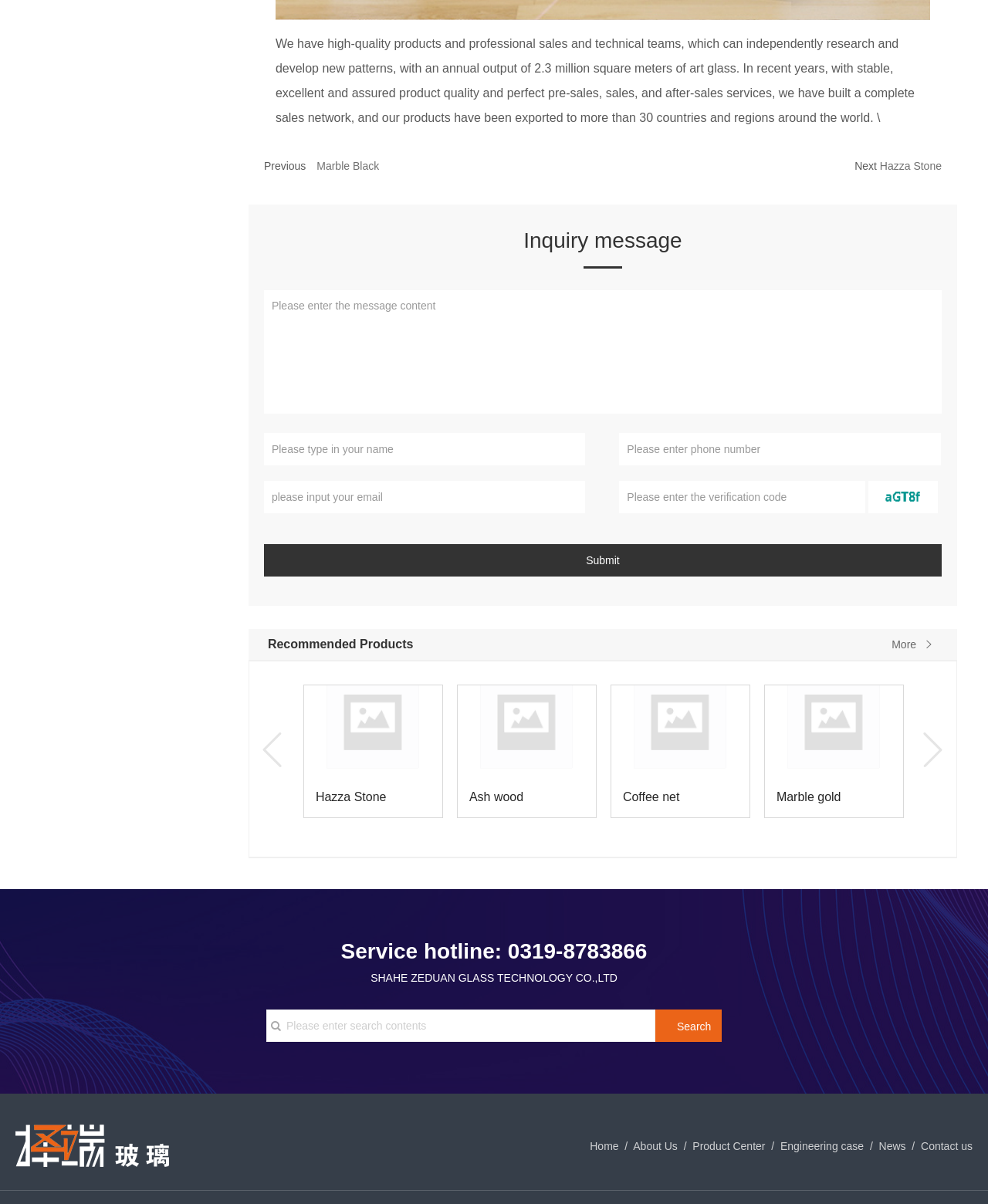Given the description "Submit", provide the bounding box coordinates of the corresponding UI element.

[0.267, 0.452, 0.953, 0.479]